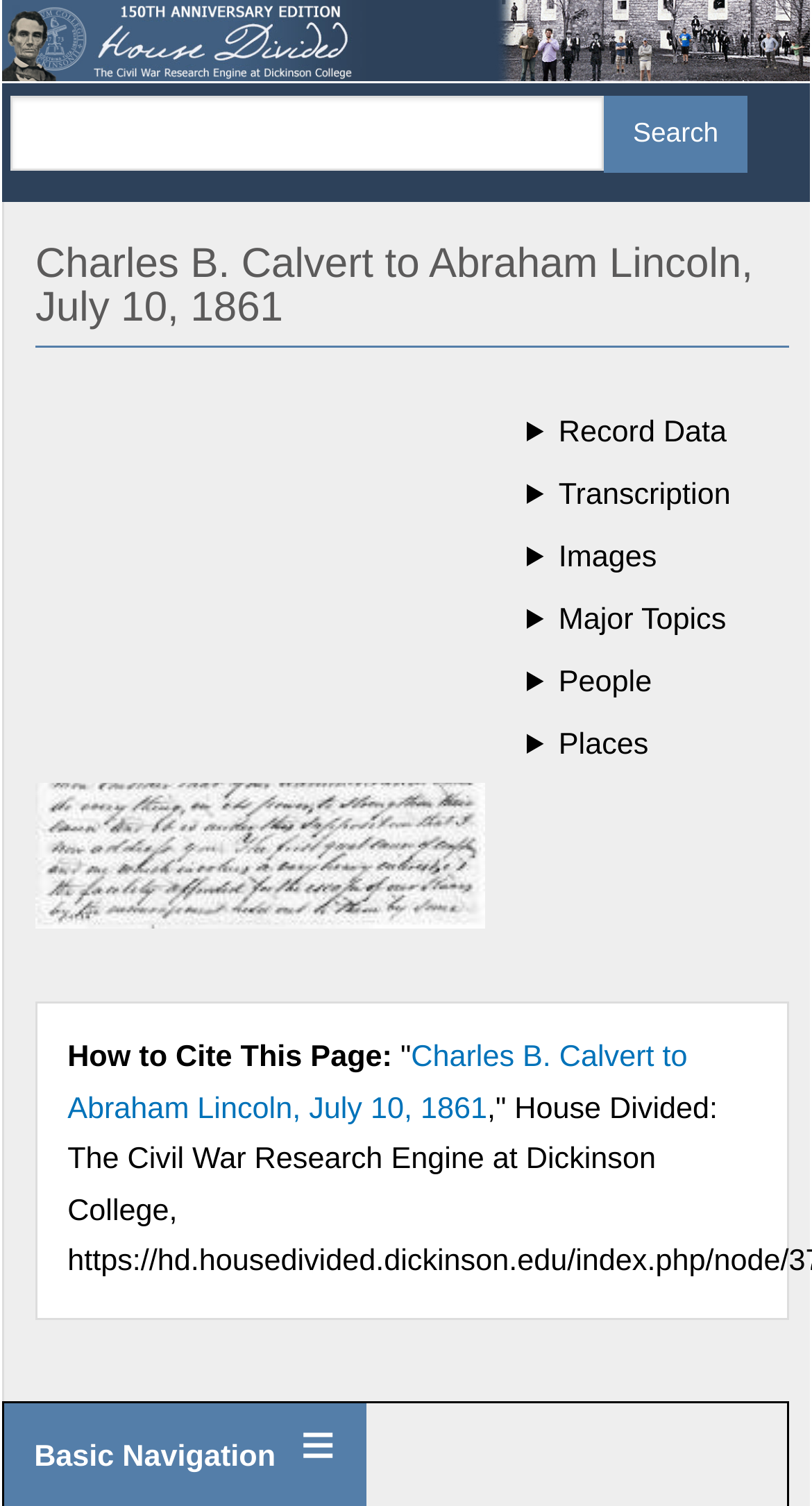How many details sections are there?
Please respond to the question thoroughly and include all relevant details.

There are five details sections on the webpage, each with a button that can be expanded to show more information. These sections are labeled as Record Data, Transcription, Images, Major Topics, and People.